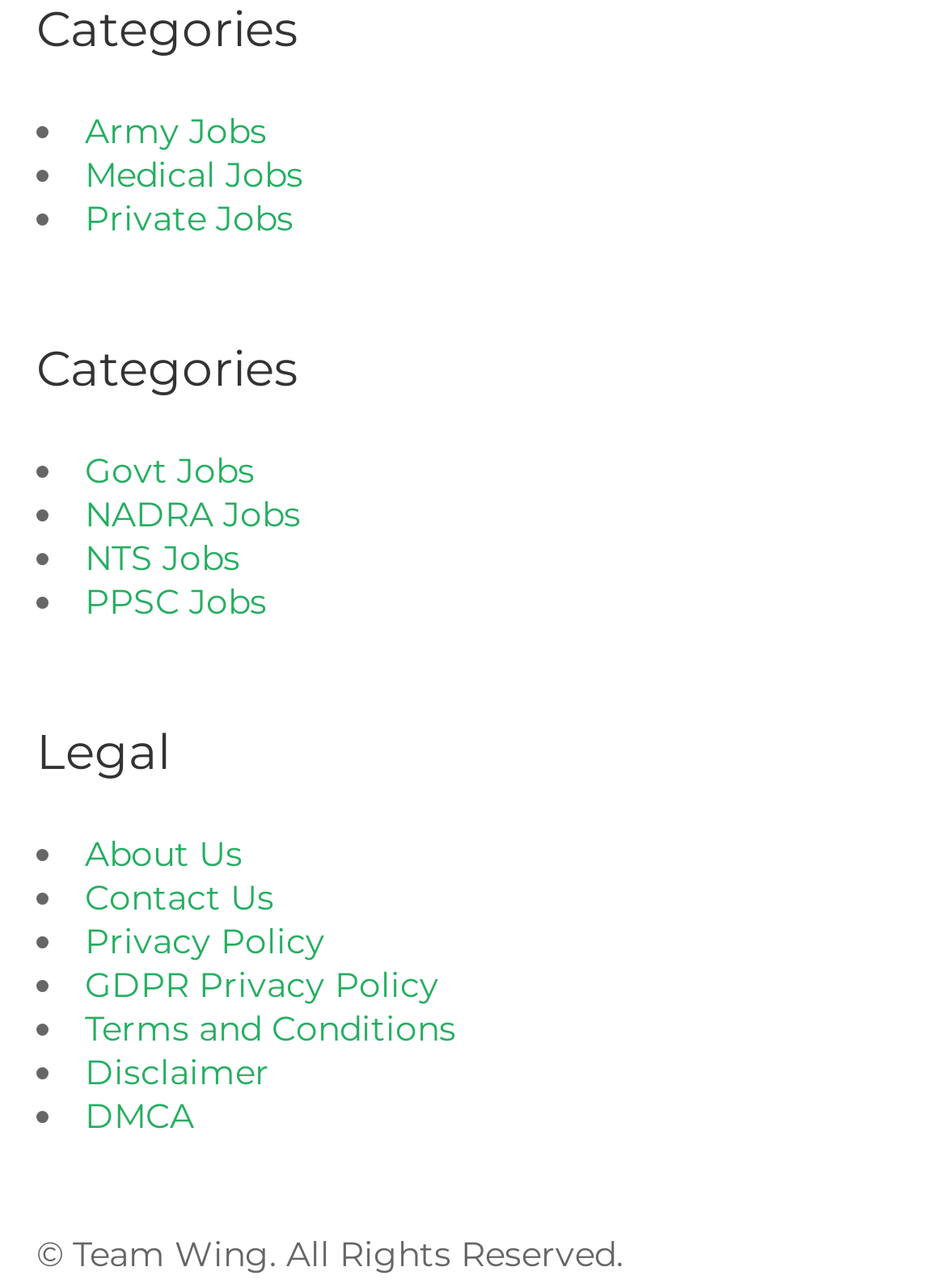Identify the bounding box coordinates of the specific part of the webpage to click to complete this instruction: "Check Privacy Policy".

[0.09, 0.714, 0.344, 0.748]